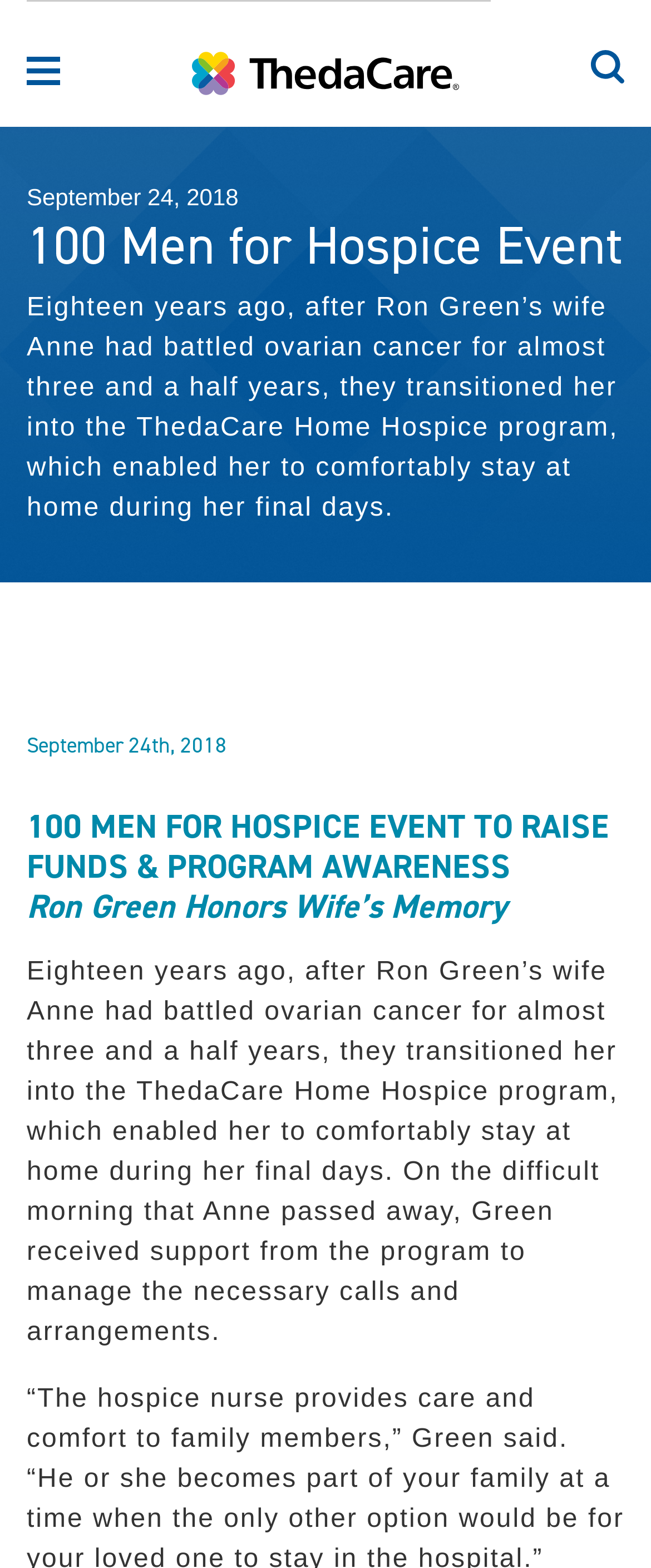Respond to the question below with a single word or phrase:
What is the date mentioned in the webpage?

September 24, 2018